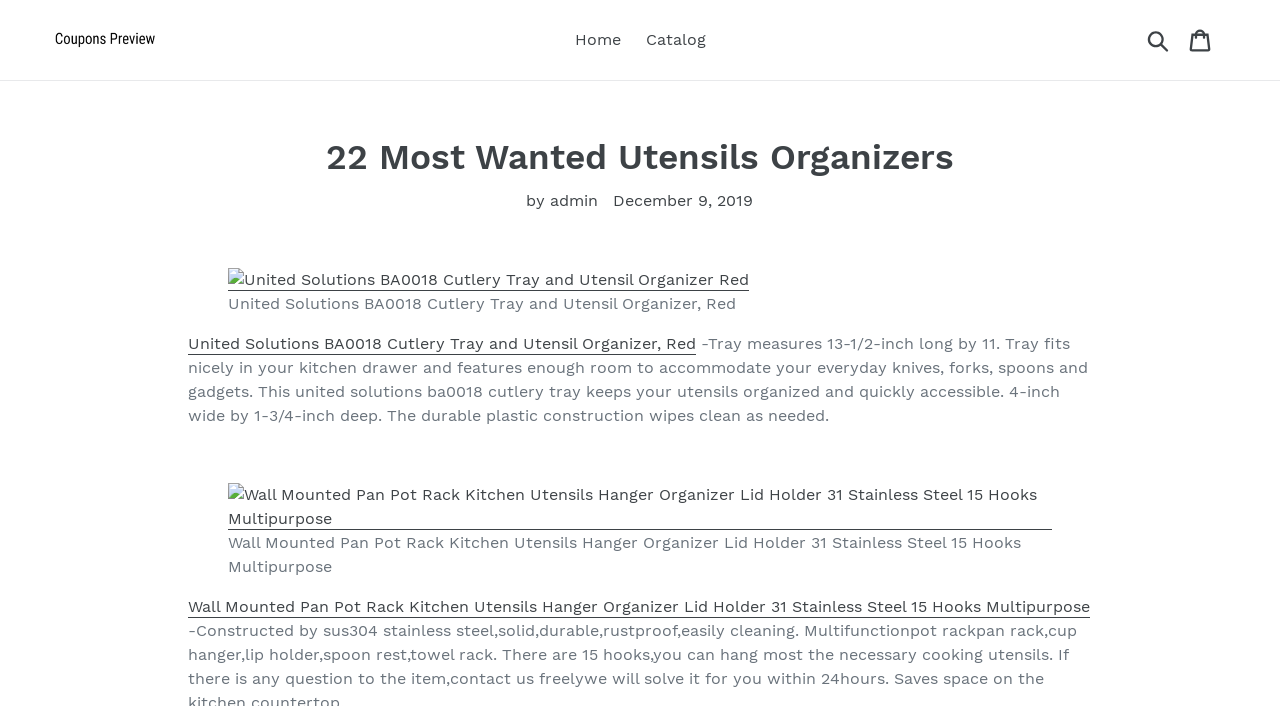Provide a short answer to the following question with just one word or phrase: What is the name of the product?

United Solutions BA0018 Cutlery Tray